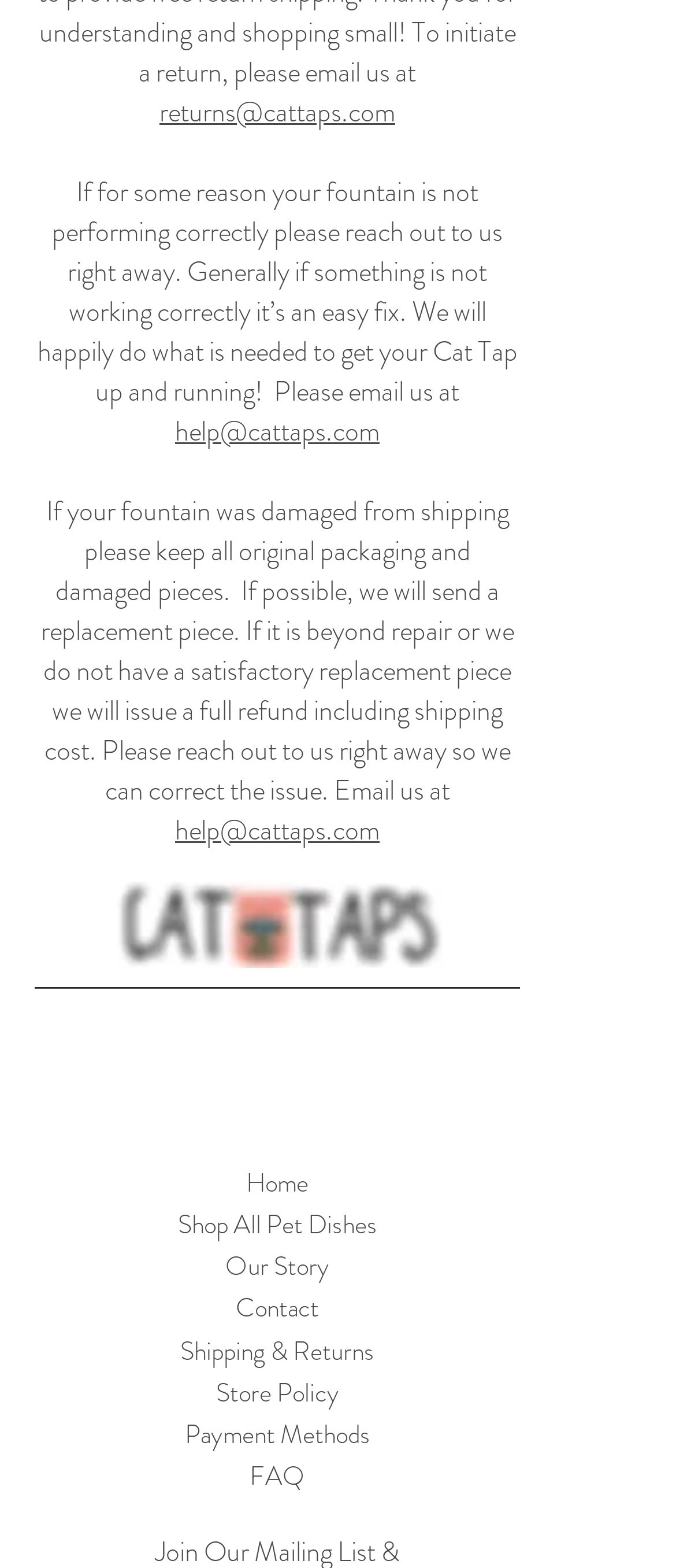Could you locate the bounding box coordinates for the section that should be clicked to accomplish this task: "Go to home page".

None